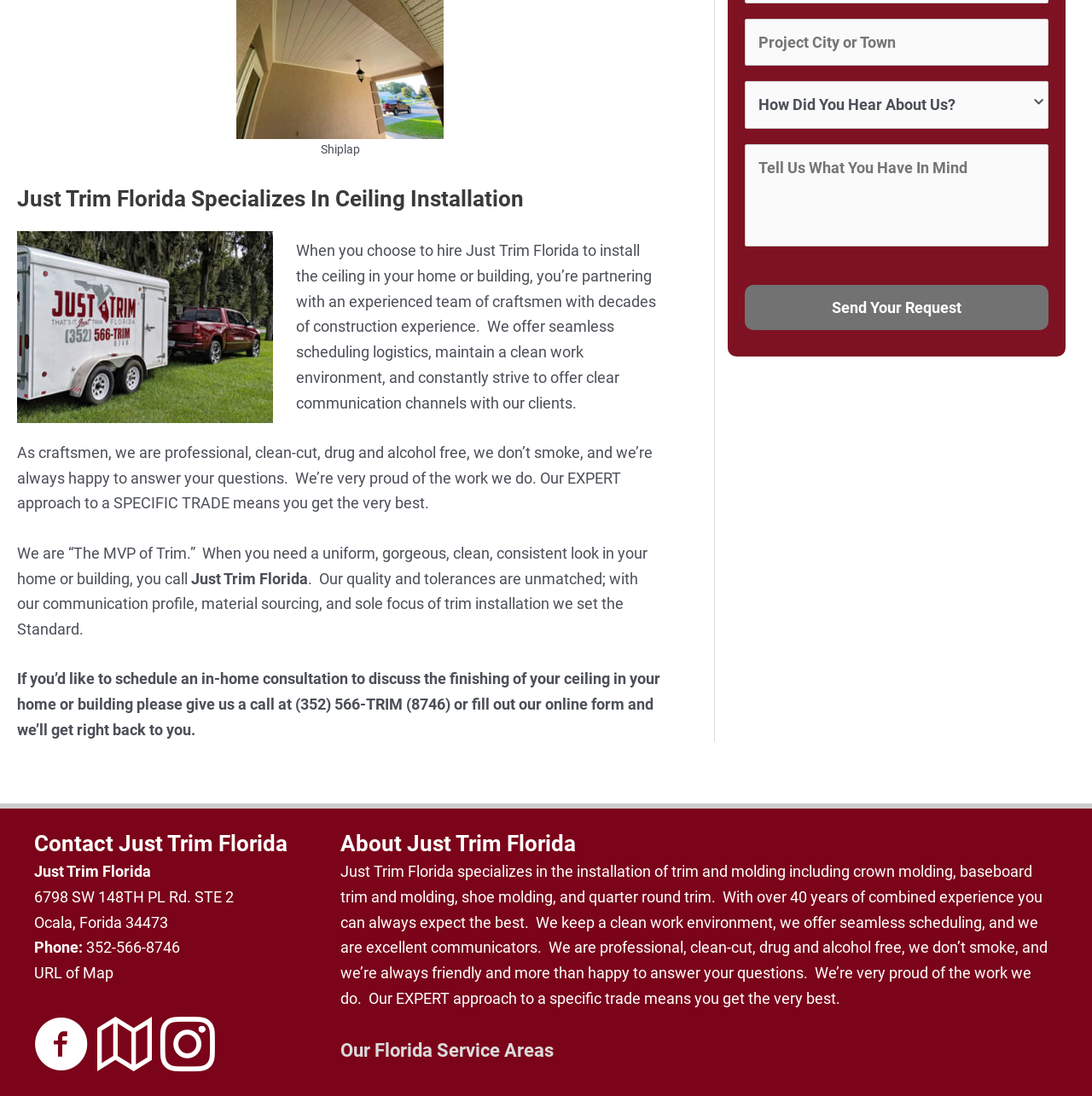Using the given element description, provide the bounding box coordinates (top-left x, top-left y, bottom-right x, bottom-right y) for the corresponding UI element in the screenshot: name="input_7" placeholder="Project City or Town"

[0.682, 0.017, 0.96, 0.06]